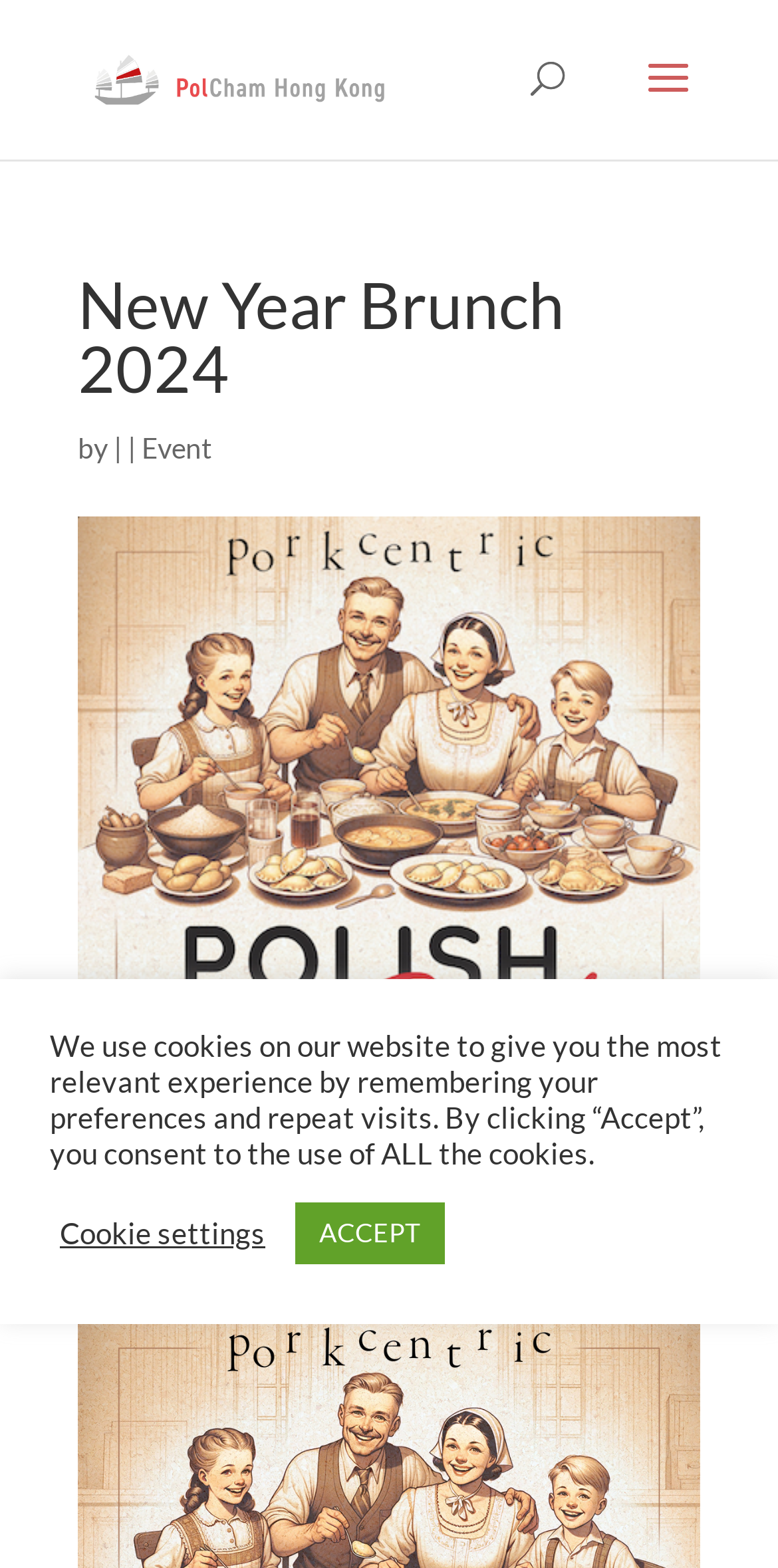What is the name of the organization?
Deliver a detailed and extensive answer to the question.

I found the answer by looking at the top-left corner of the webpage, where there is a link with the text 'PolCham Hong Kong' and an image with the same name. This suggests that PolCham Hong Kong is the name of the organization.